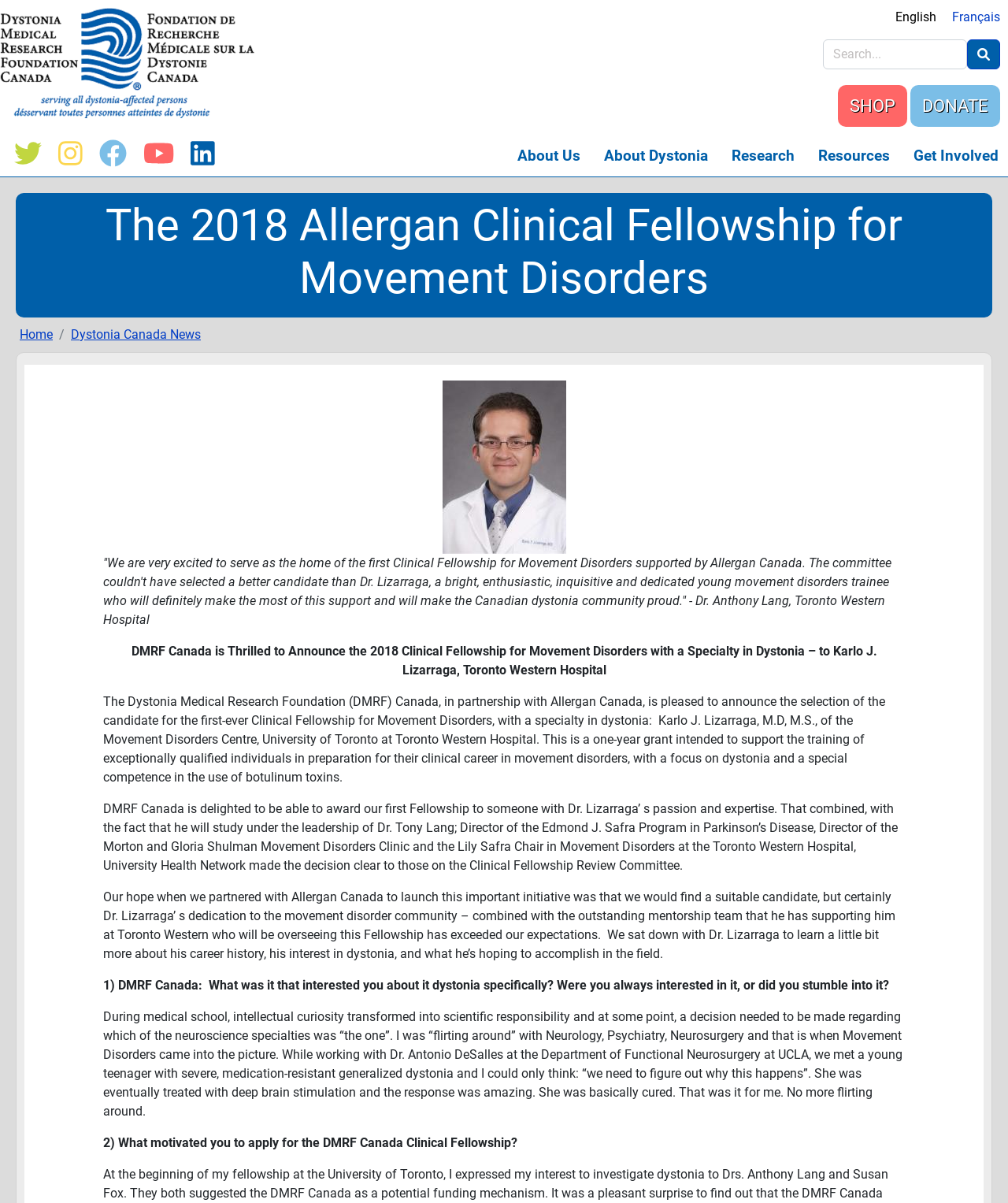Give a succinct answer to this question in a single word or phrase: 
What is the name of the hospital where Dr. Lizarraga will be working?

Toronto Western Hospital